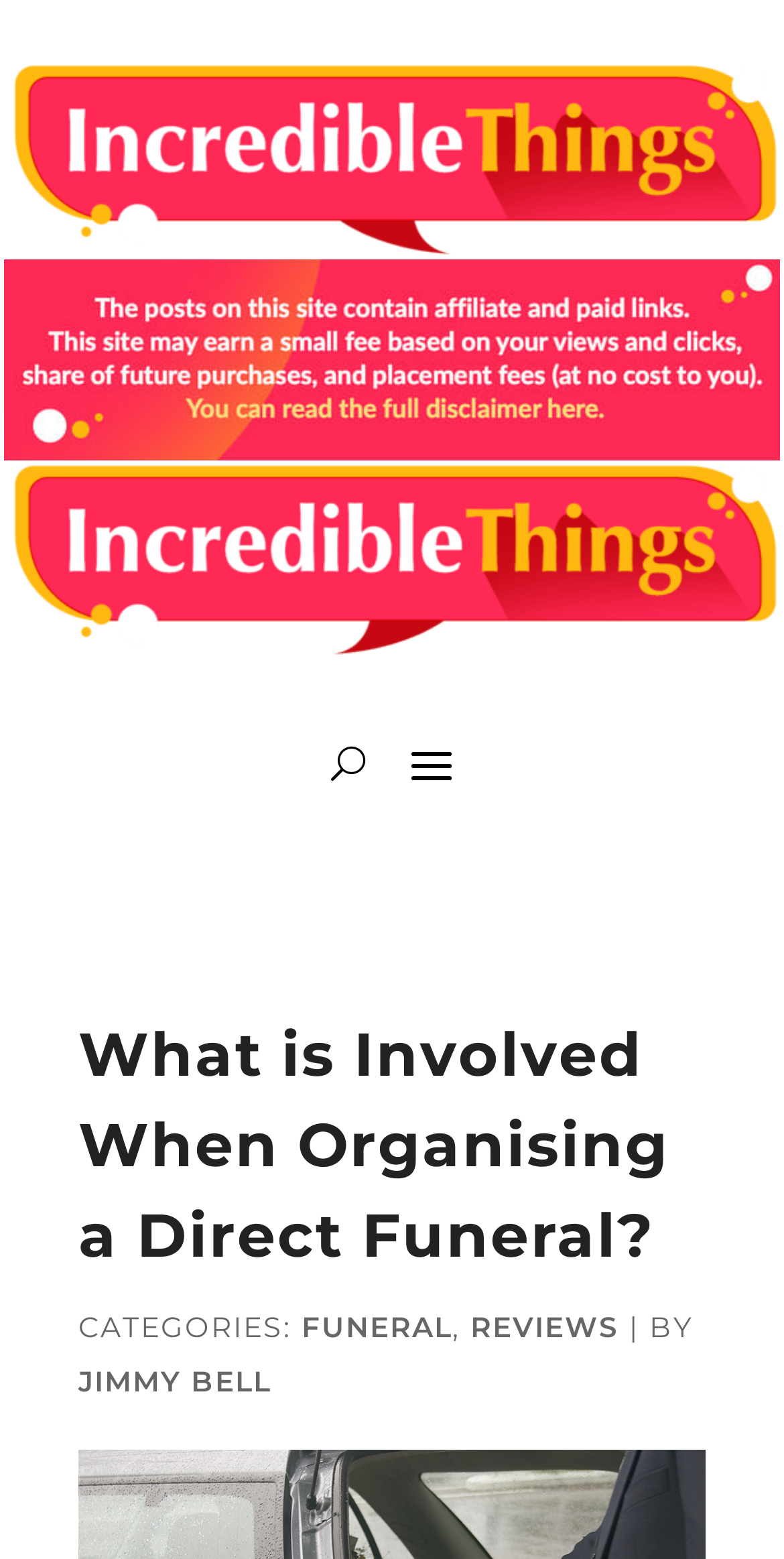What is the topic of the article?
Can you offer a detailed and complete answer to this question?

I determined the topic of the article by looking at the heading 'What is Involved When Organising a Direct Funeral?' which suggests that the article is about direct funerals and the process of organizing one.